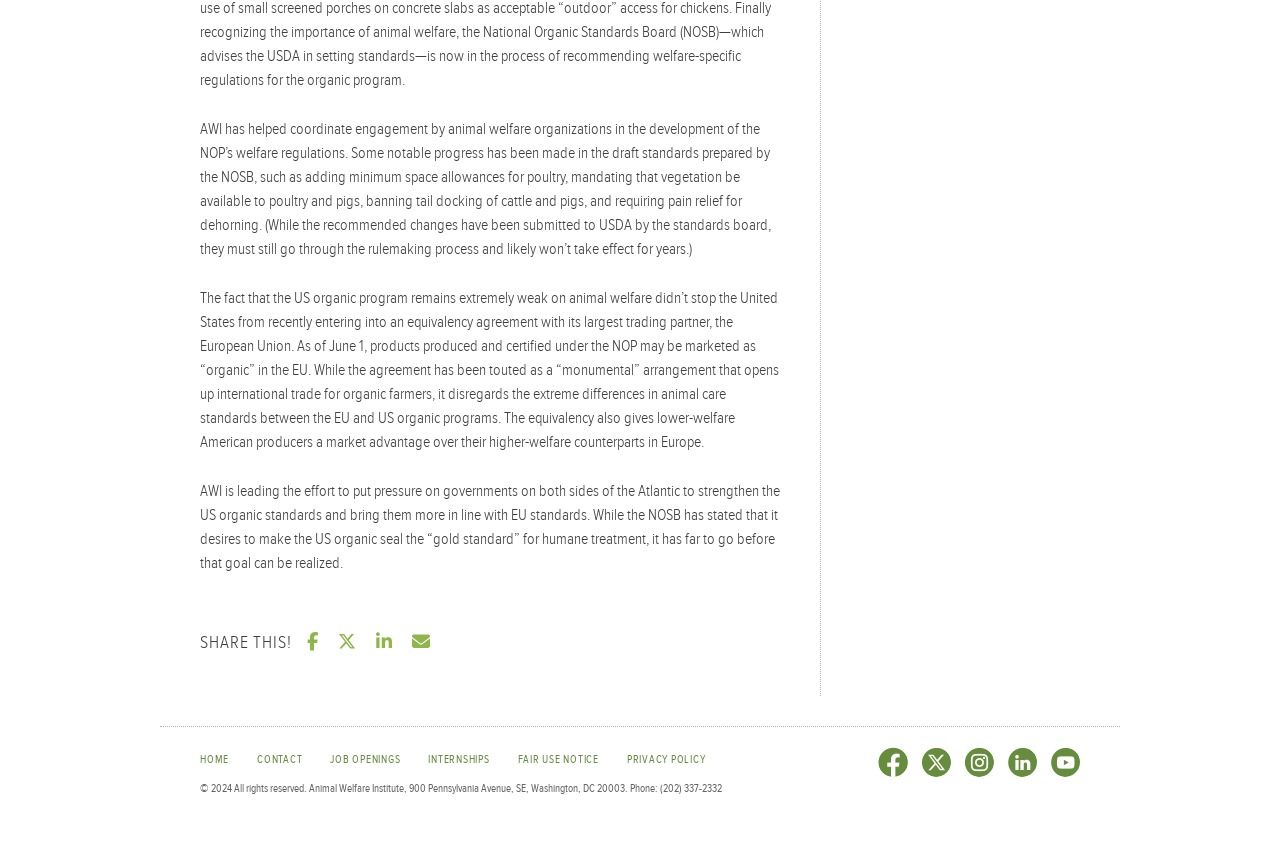Provide the bounding box for the UI element matching this description: "Fair Use Notice".

[0.404, 0.894, 0.468, 0.91]